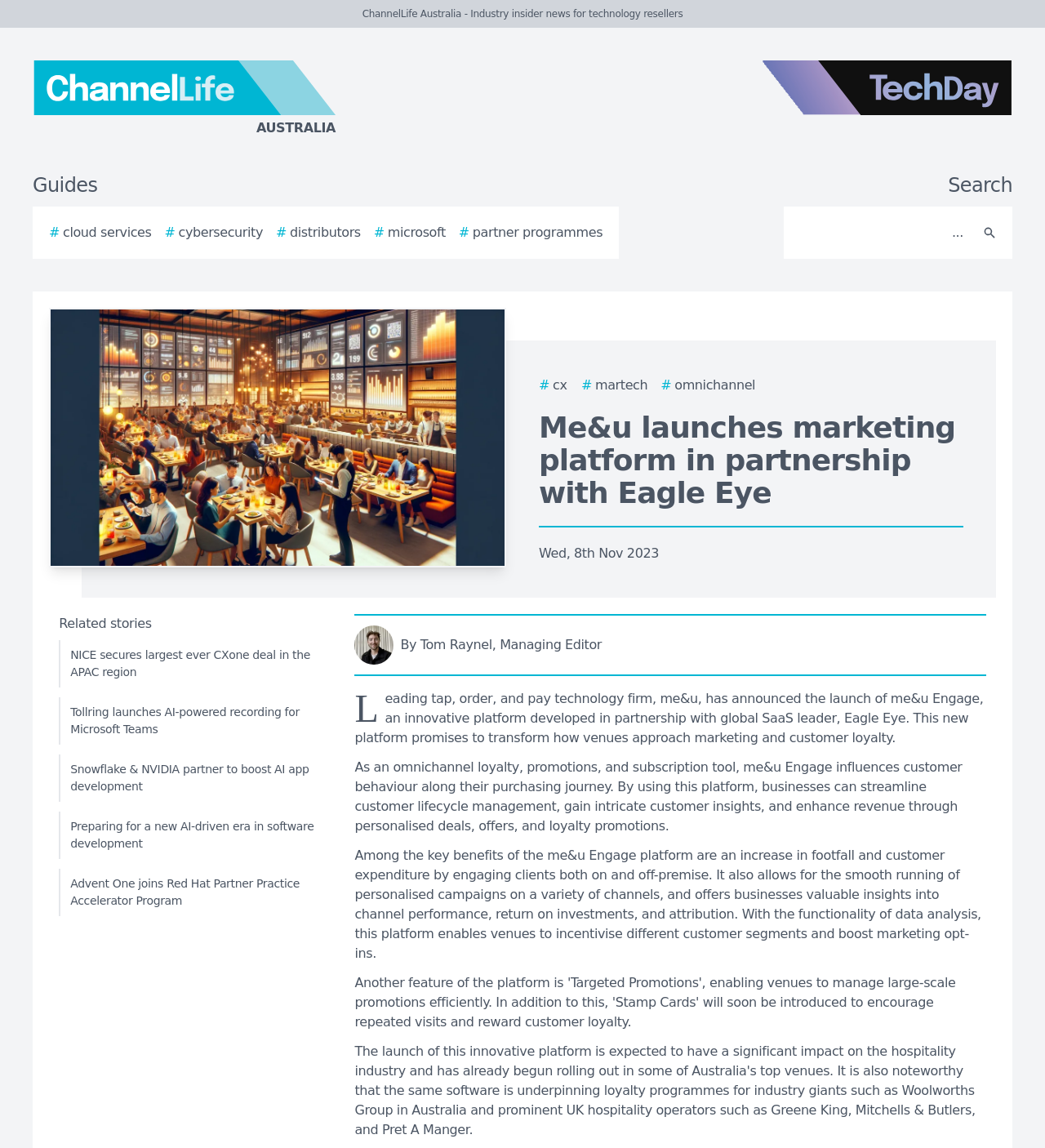Identify the bounding box coordinates of the area that should be clicked in order to complete the given instruction: "Visit the ChannelLife Australia website". The bounding box coordinates should be four float numbers between 0 and 1, i.e., [left, top, right, bottom].

[0.0, 0.053, 0.438, 0.12]